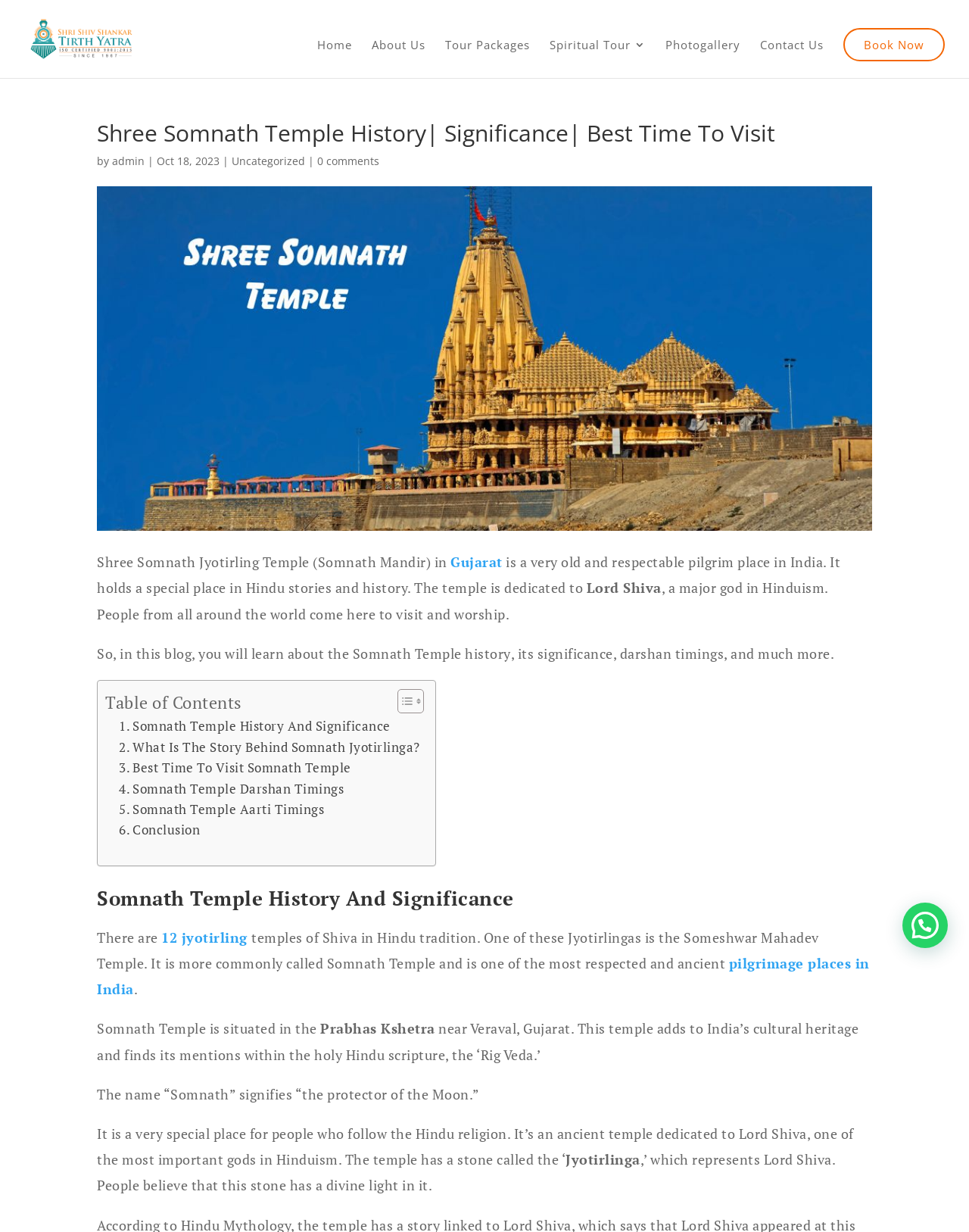What is the significance of the name 'Somnath'?
Please provide an in-depth and detailed response to the question.

The webpage explains that the name 'Somnath' signifies 'the protector of the Moon', which is a special meaning in the Hindu religion.